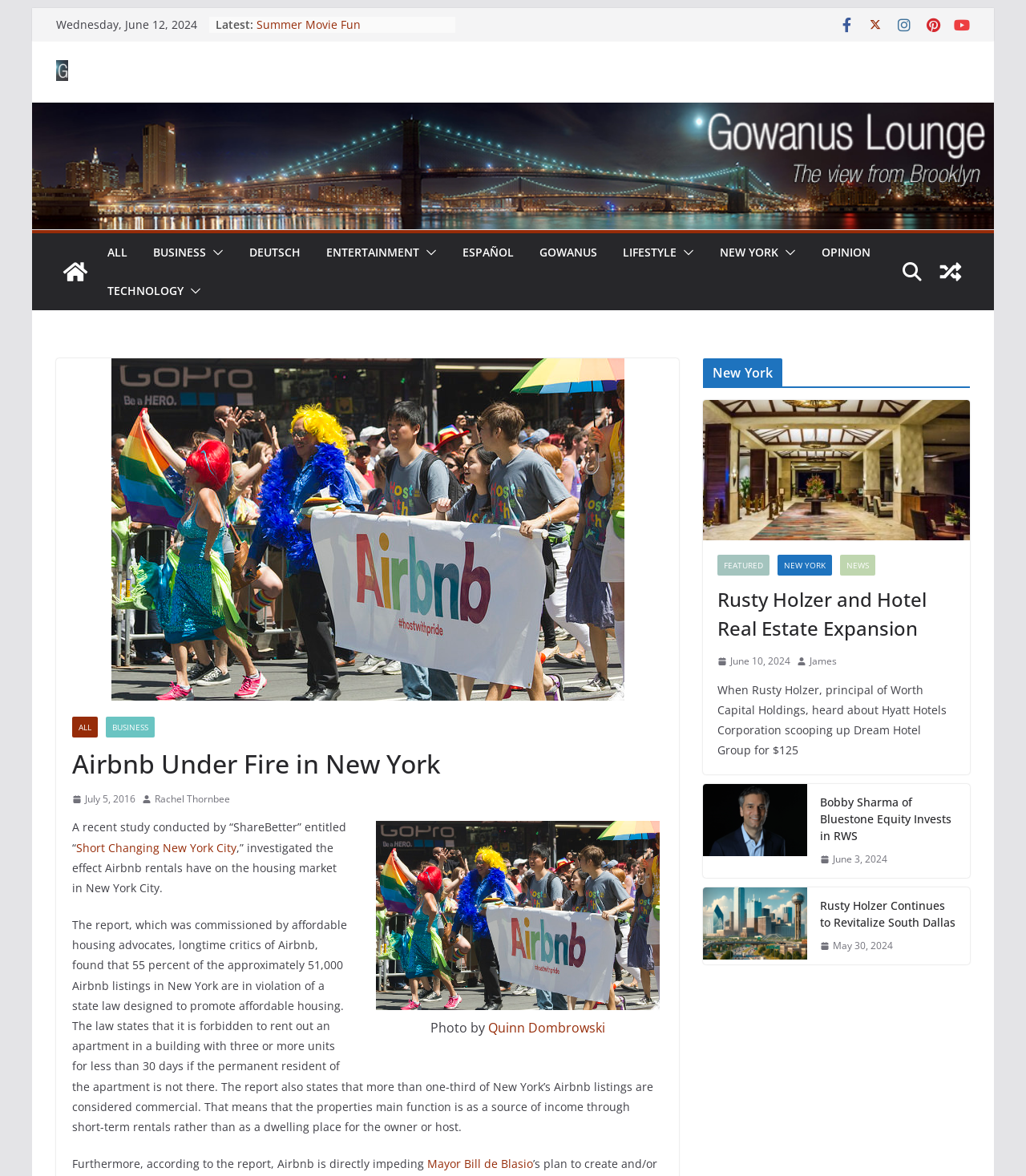Determine the bounding box coordinates of the target area to click to execute the following instruction: "Visit Tim Vanderhoek's homepage."

None